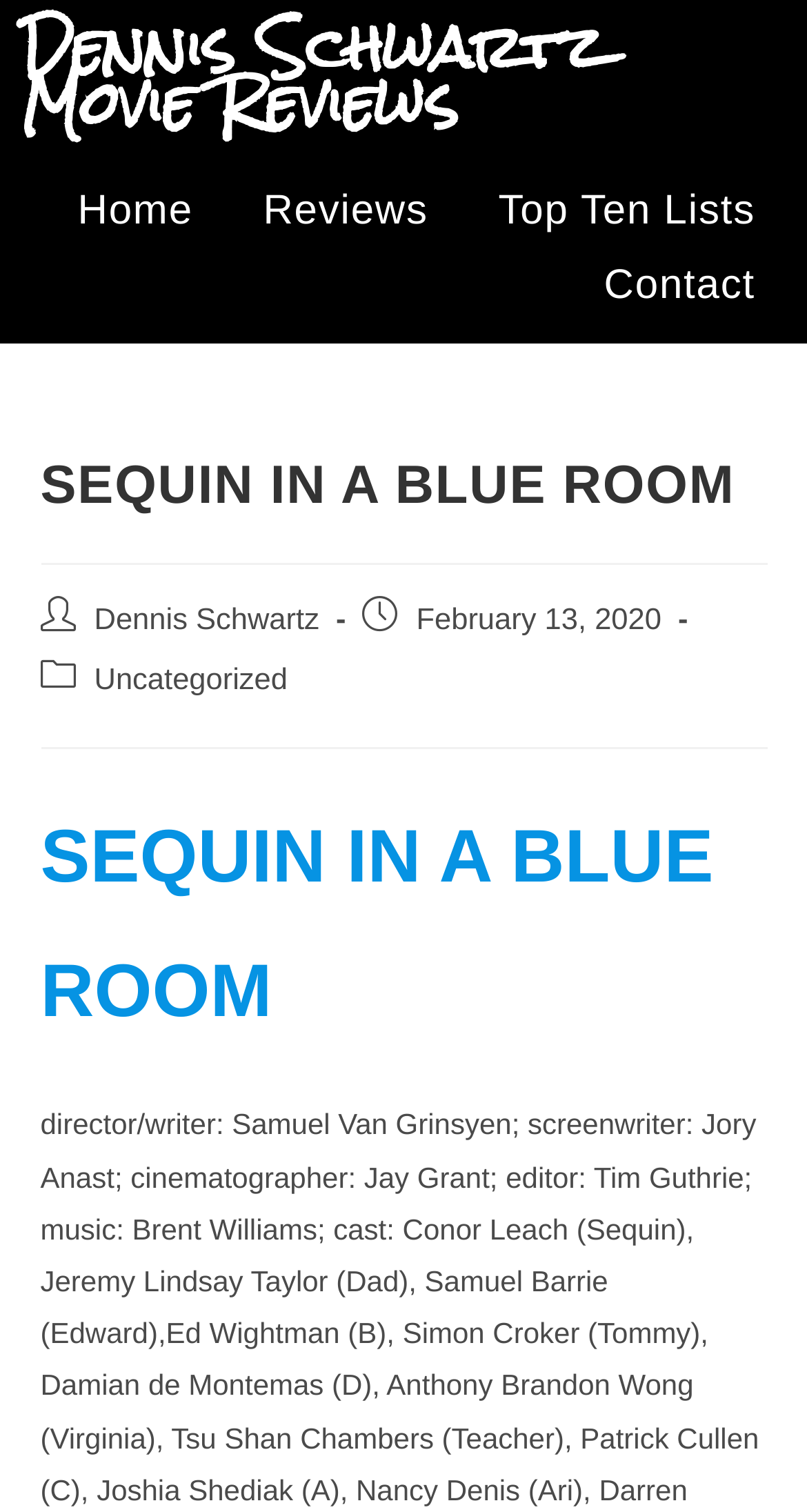Based on the element description: "Top Ten Lists", identify the bounding box coordinates for this UI element. The coordinates must be four float numbers between 0 and 1, listed as [left, top, right, bottom].

[0.579, 0.115, 0.974, 0.164]